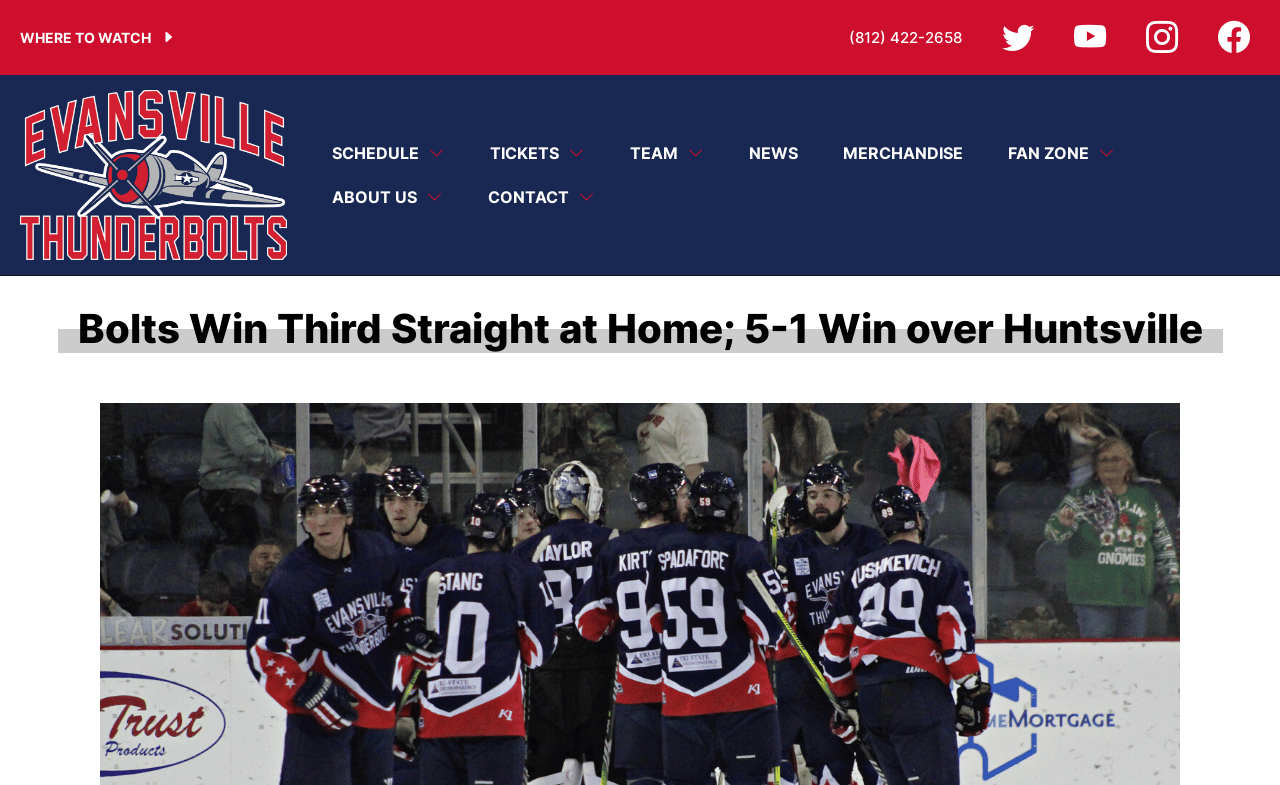Determine the main heading text of the webpage.

Bolts Win Third Straight at Home; 5-1 Win over Huntsville